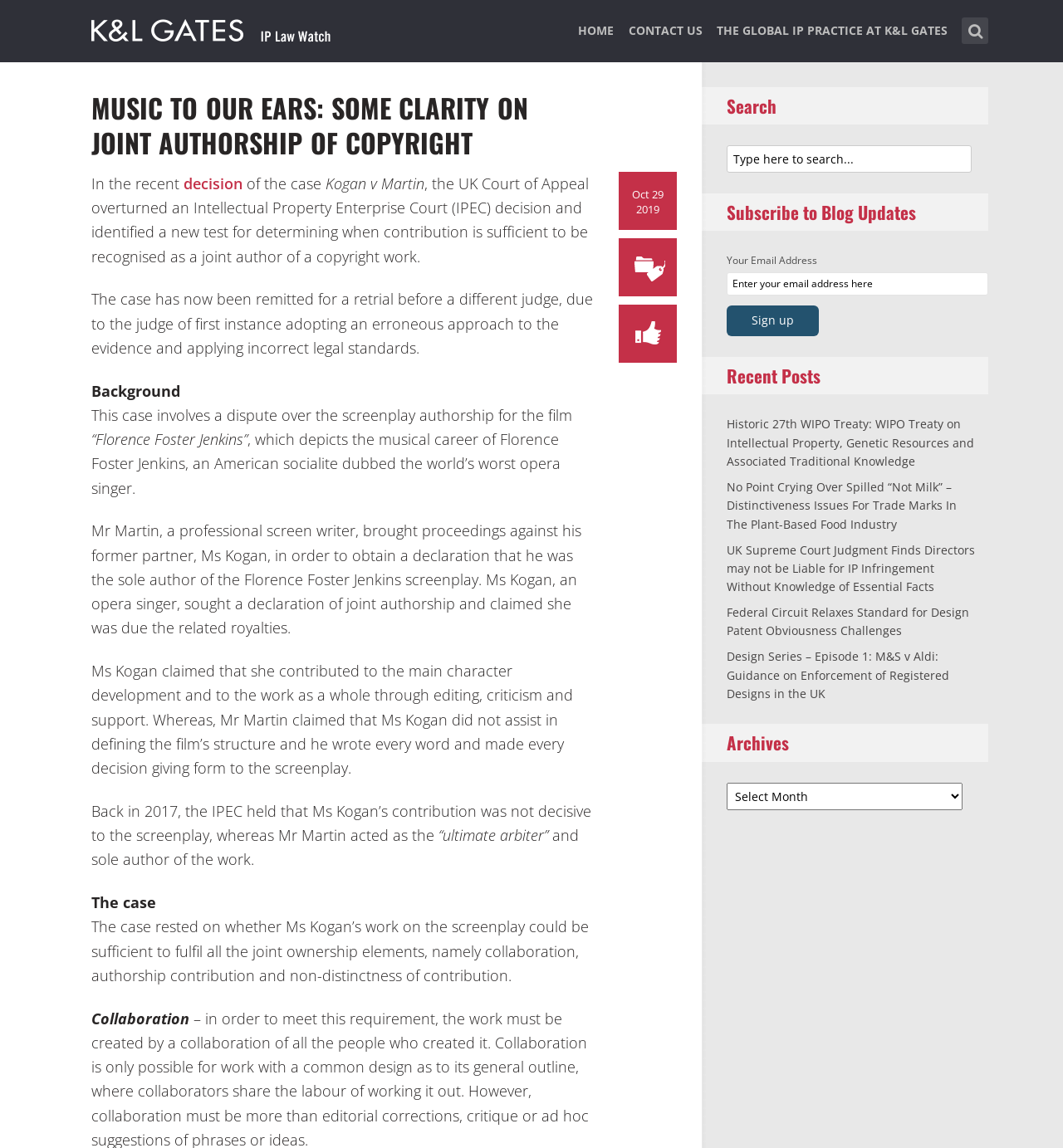What is the name of the professional screenwriter involved in the dispute? Using the information from the screenshot, answer with a single word or phrase.

Mr Martin